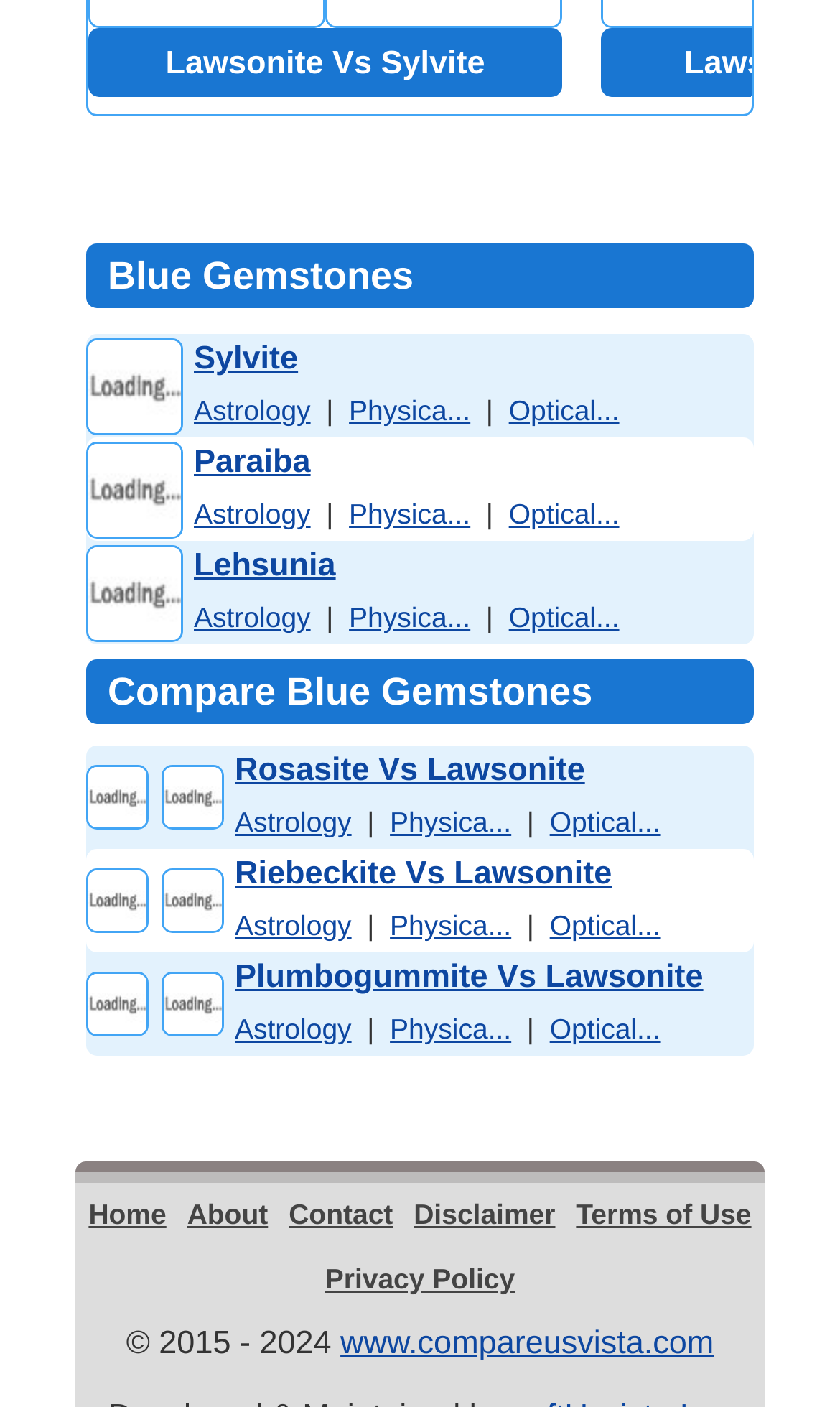How many blue gemstones are listed?
Using the image as a reference, deliver a detailed and thorough answer to the question.

I counted the number of rows in the first table, which has a heading 'Blue Gemstones'. There are 3 rows, each representing a blue gemstone.